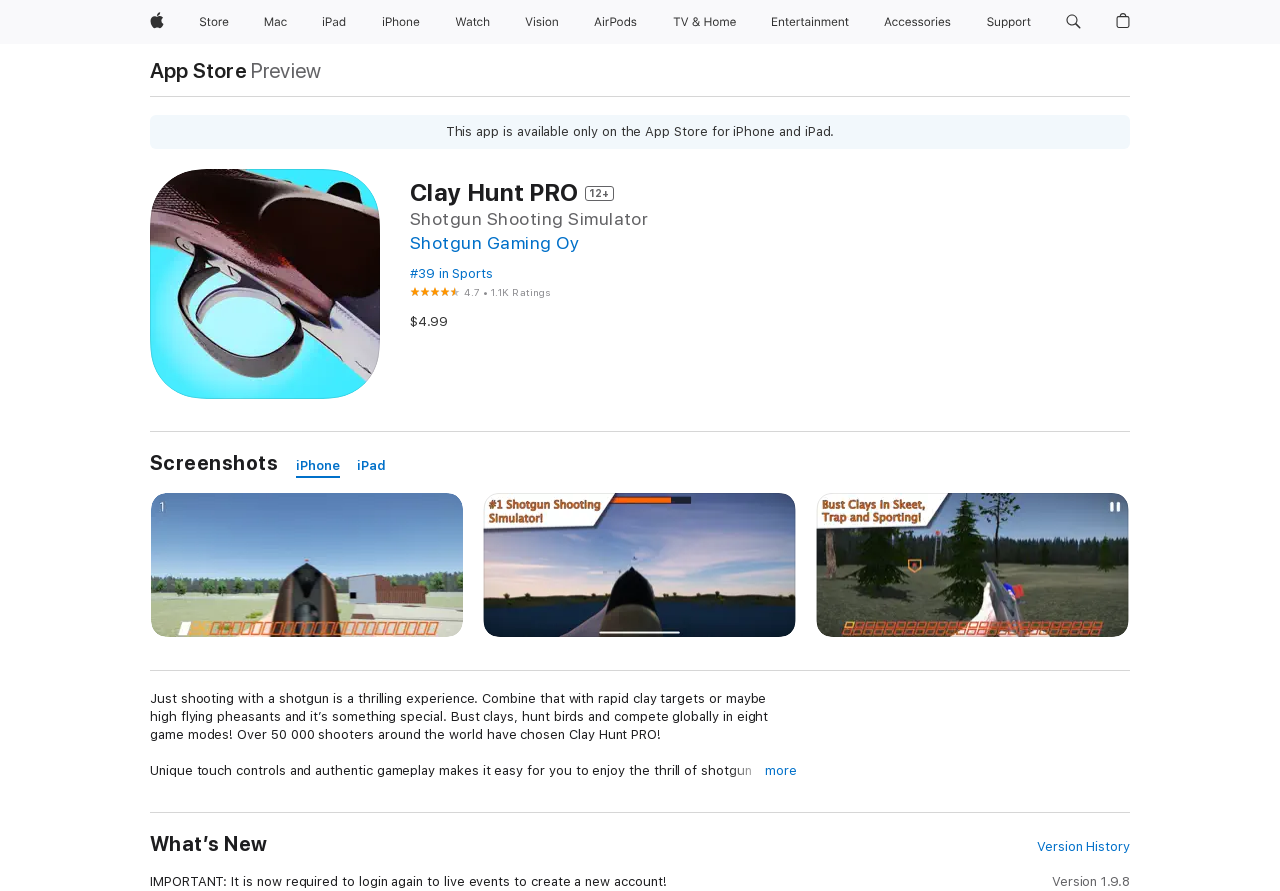Give the bounding box coordinates for this UI element: "AirPods". The coordinates should be four float numbers between 0 and 1, arranged as [left, top, right, bottom].

[0.458, 0.0, 0.504, 0.049]